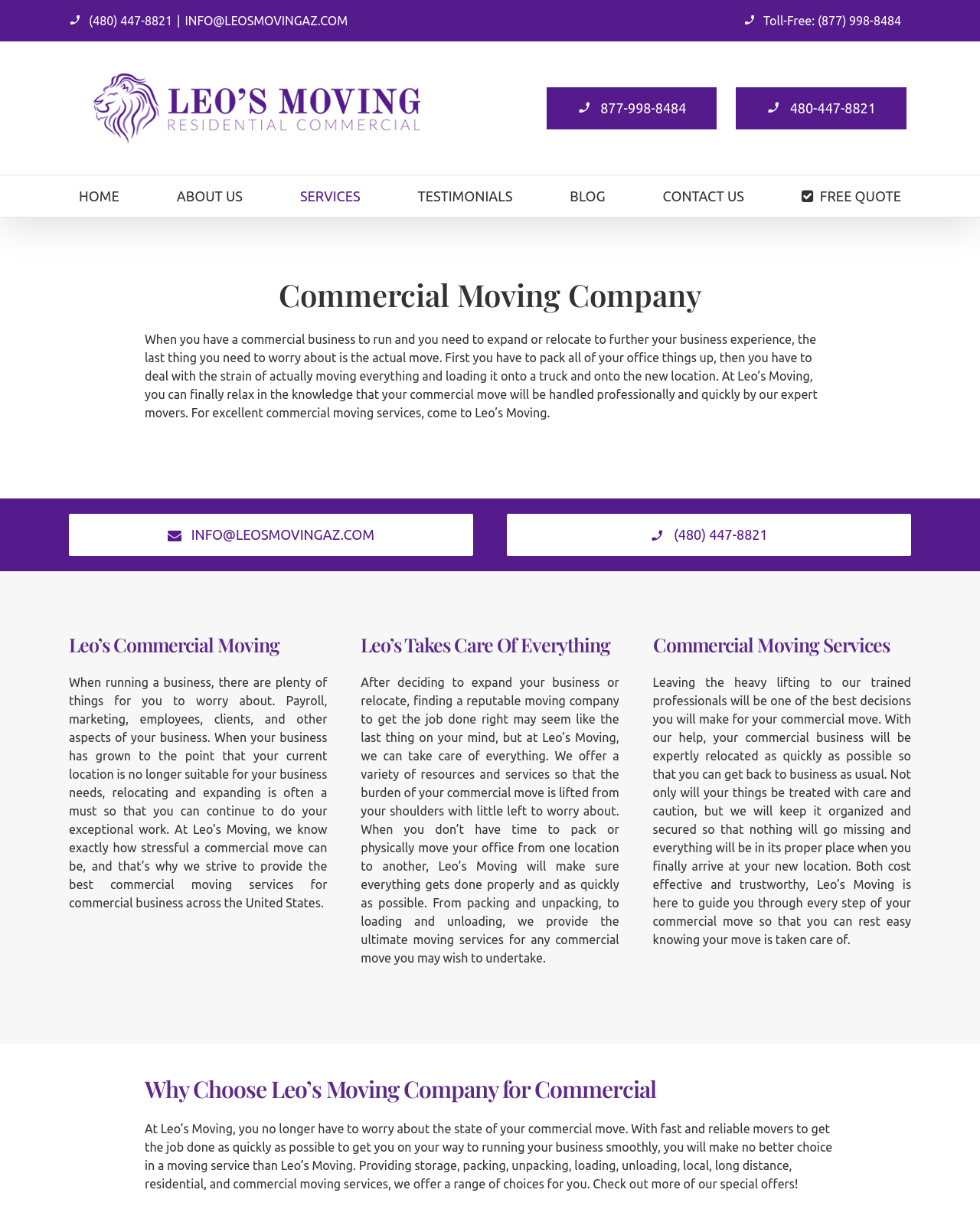Pinpoint the bounding box coordinates of the area that must be clicked to complete this instruction: "Get a free quote".

[0.818, 0.145, 0.919, 0.18]